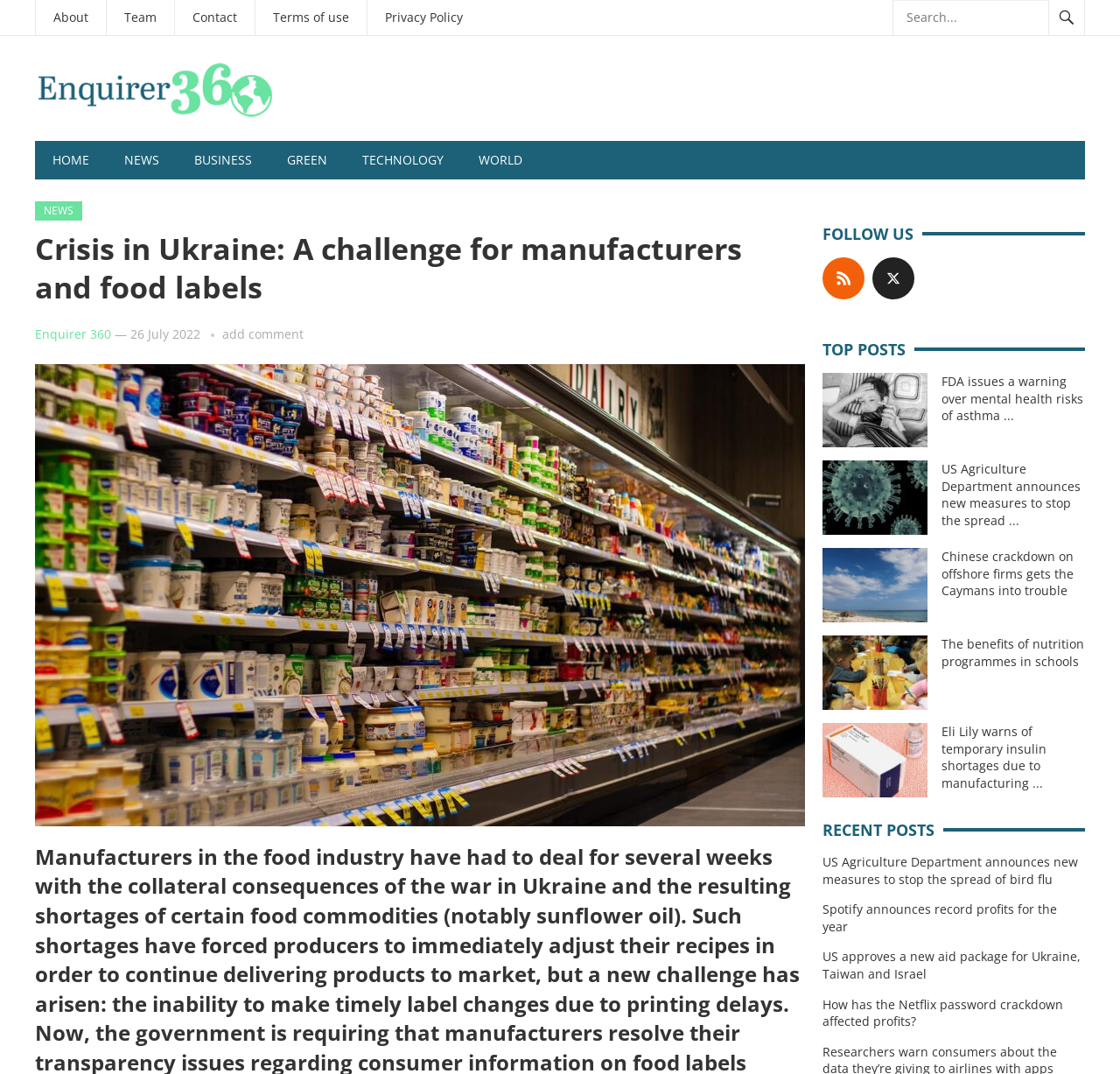Please extract the title of the webpage.

Crisis in Ukraine: A challenge for manufacturers and food labels